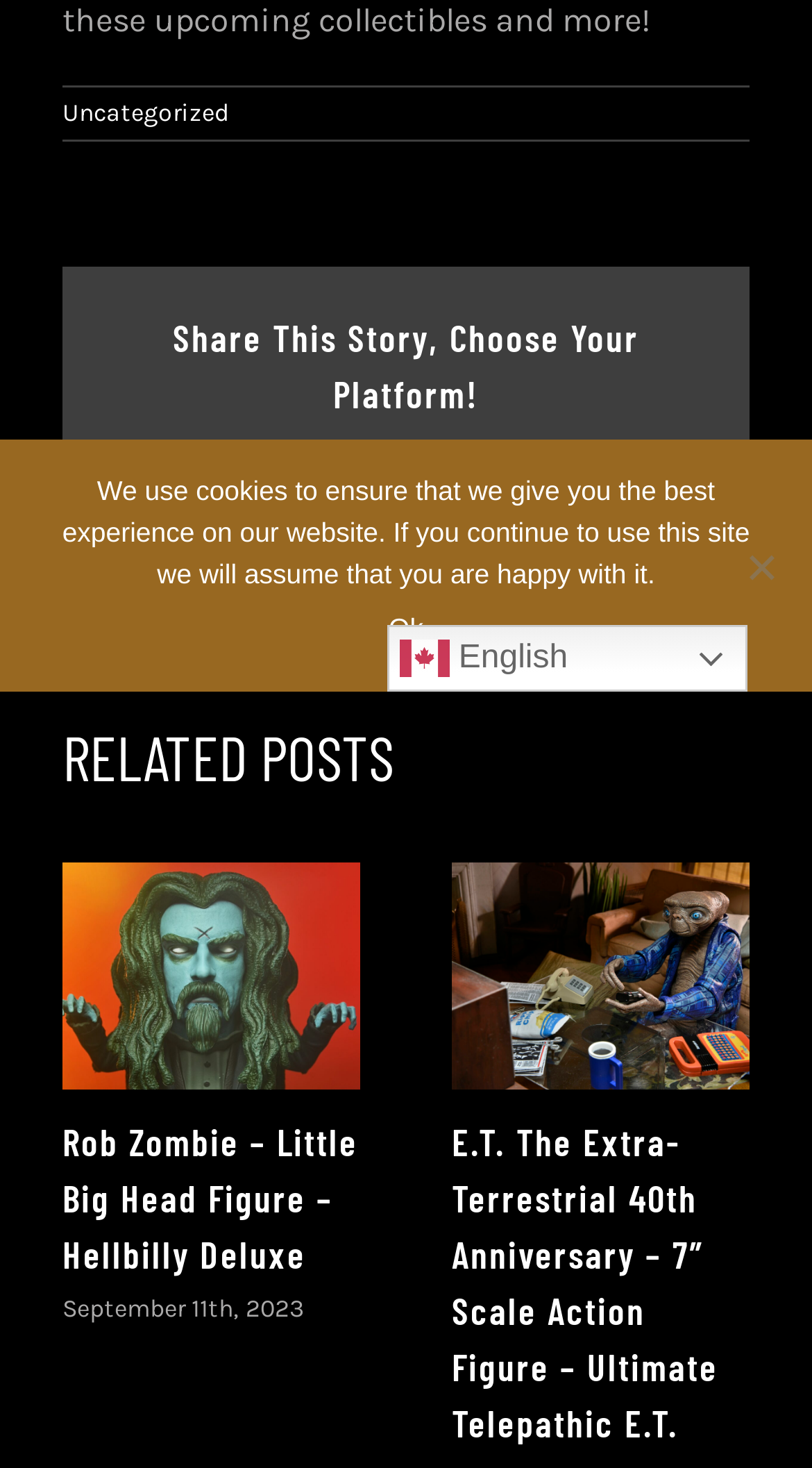Identify the bounding box for the described UI element: "Reddit".

[0.342, 0.309, 0.383, 0.331]